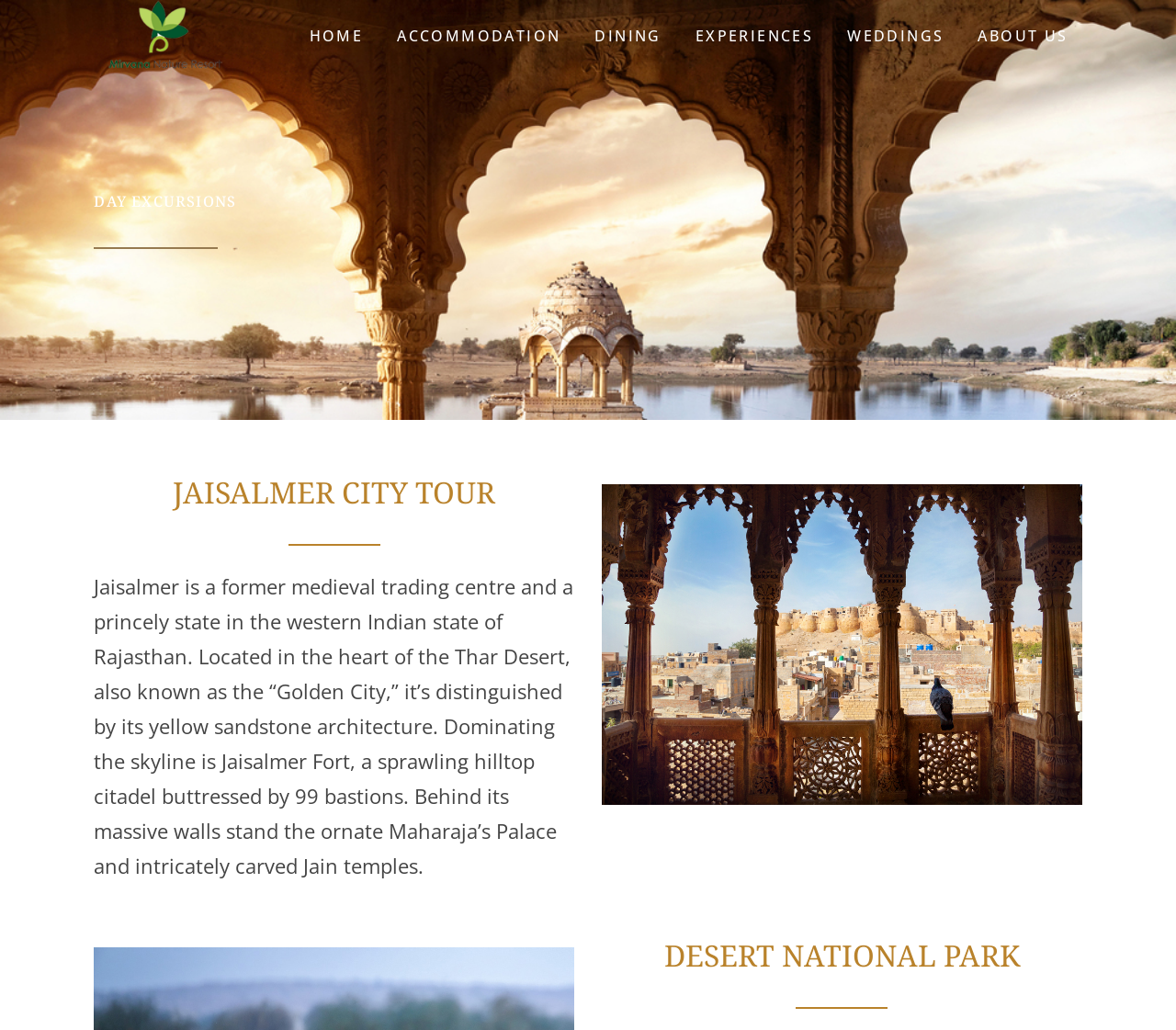Identify the bounding box coordinates for the element you need to click to achieve the following task: "Learn more about Jaisalmer Golden Fort". The coordinates must be four float values ranging from 0 to 1, formatted as [left, top, right, bottom].

[0.512, 0.47, 0.92, 0.781]